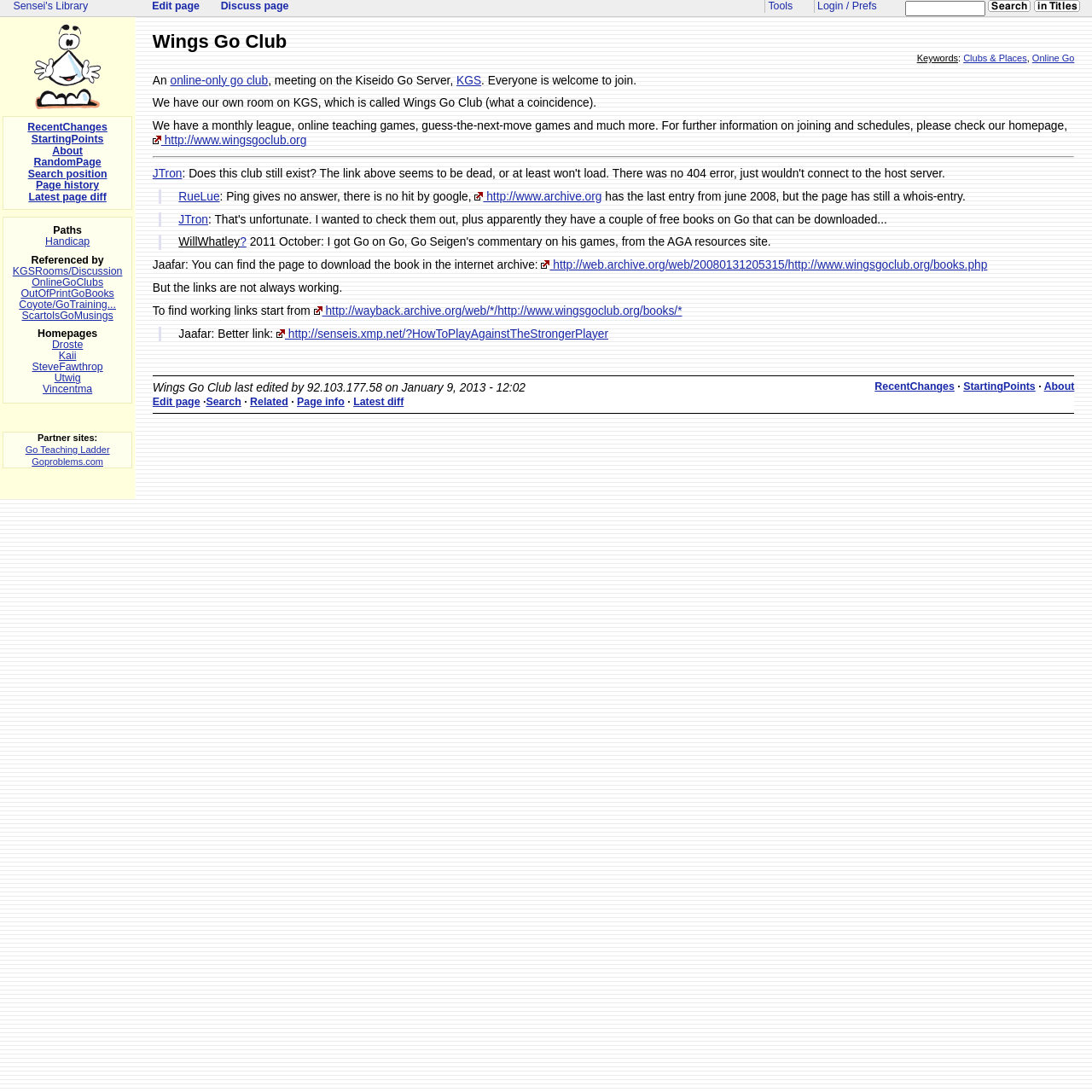From the webpage screenshot, predict the bounding box coordinates (top-left x, top-left y, bottom-right x, bottom-right y) for the UI element described here: About

[0.048, 0.132, 0.076, 0.143]